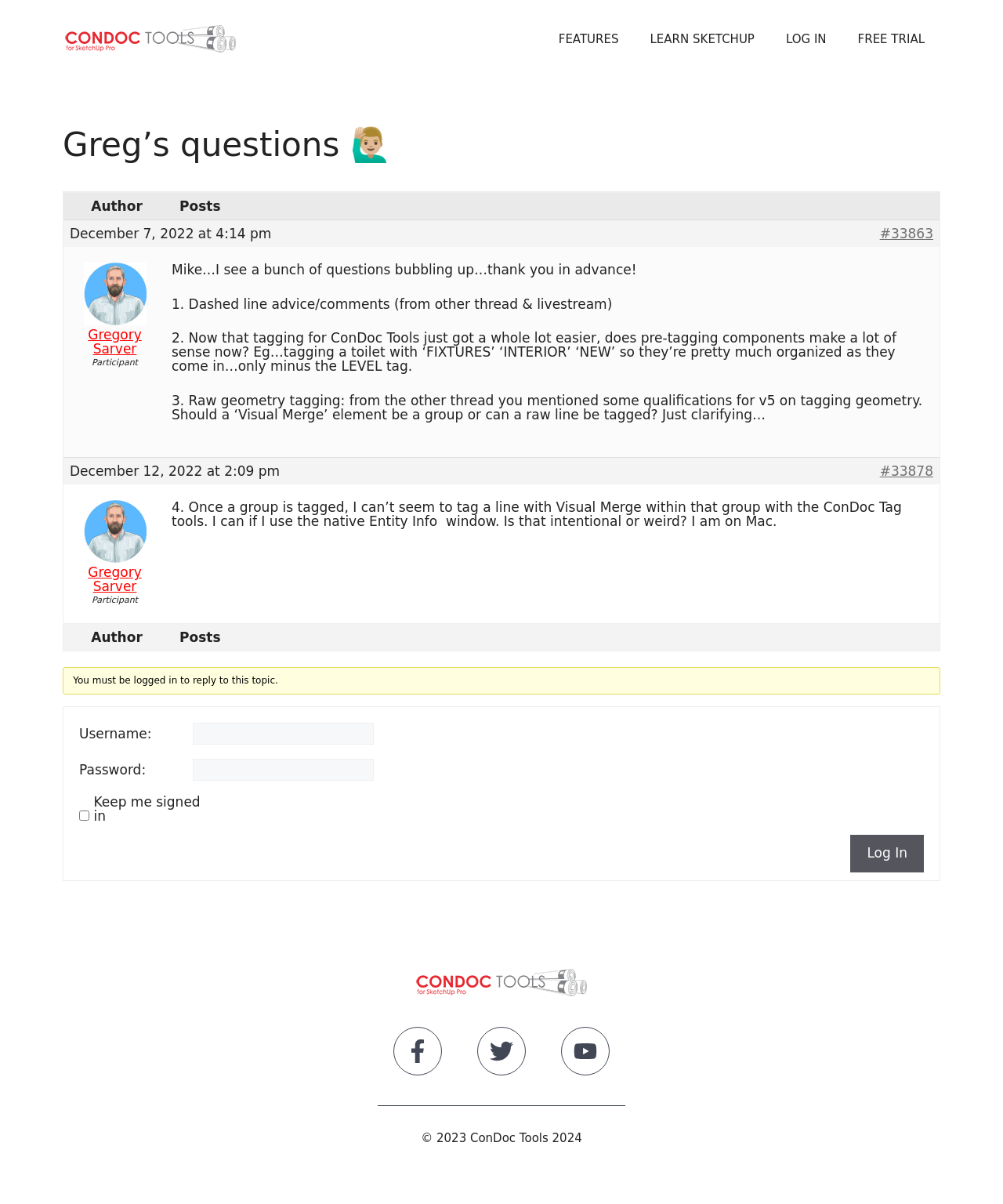Please find and generate the text of the main heading on the webpage.

Greg’s questions 🙋🏼‍♂️